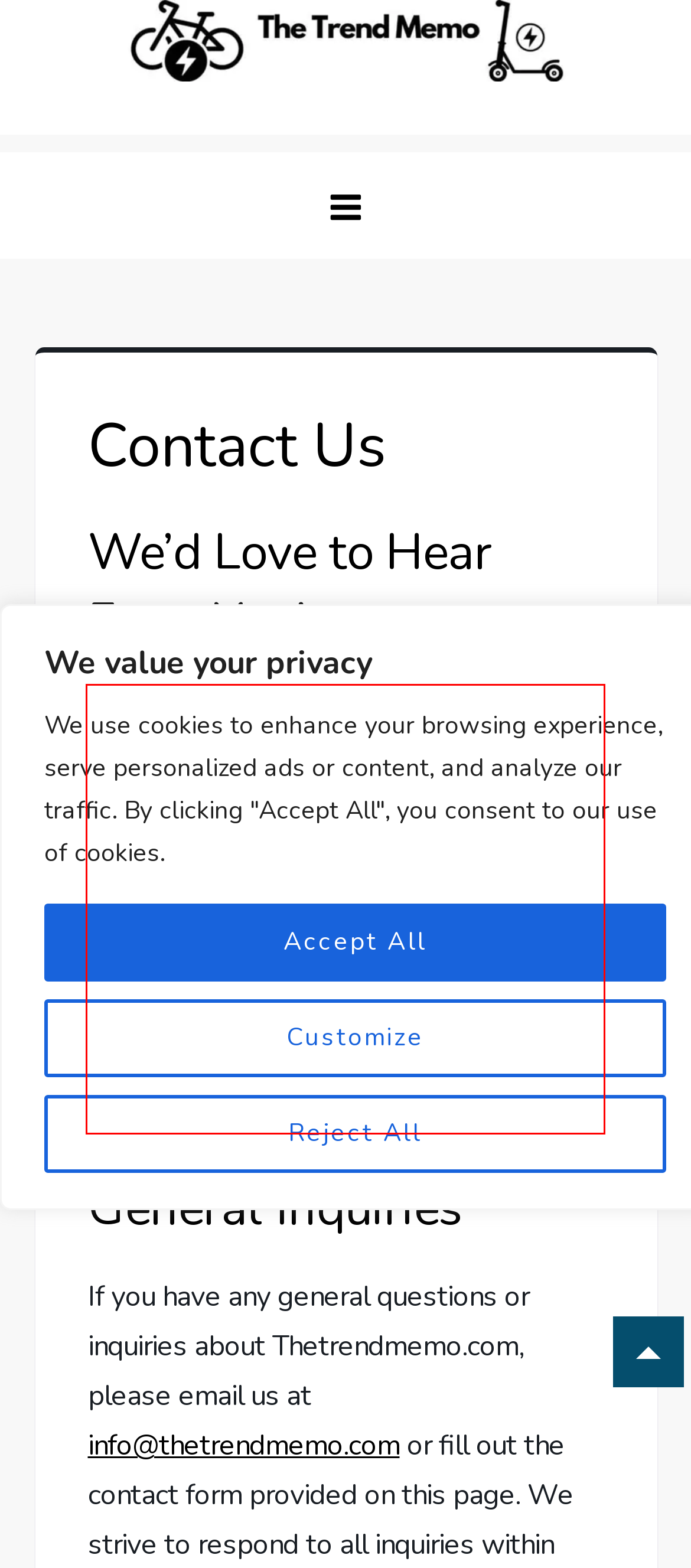There is a UI element on the webpage screenshot marked by a red bounding box. Extract and generate the text content from within this red box.

Thank you for visiting Thetrendmemo.com, your ultimate destination for all things electric mobility! Whether you have a question, feedback, or simply want to connect, we’re here for you. Please feel free to reach out to us using any of the options below. Our dedicated team will be delighted to assist you in any way possible.